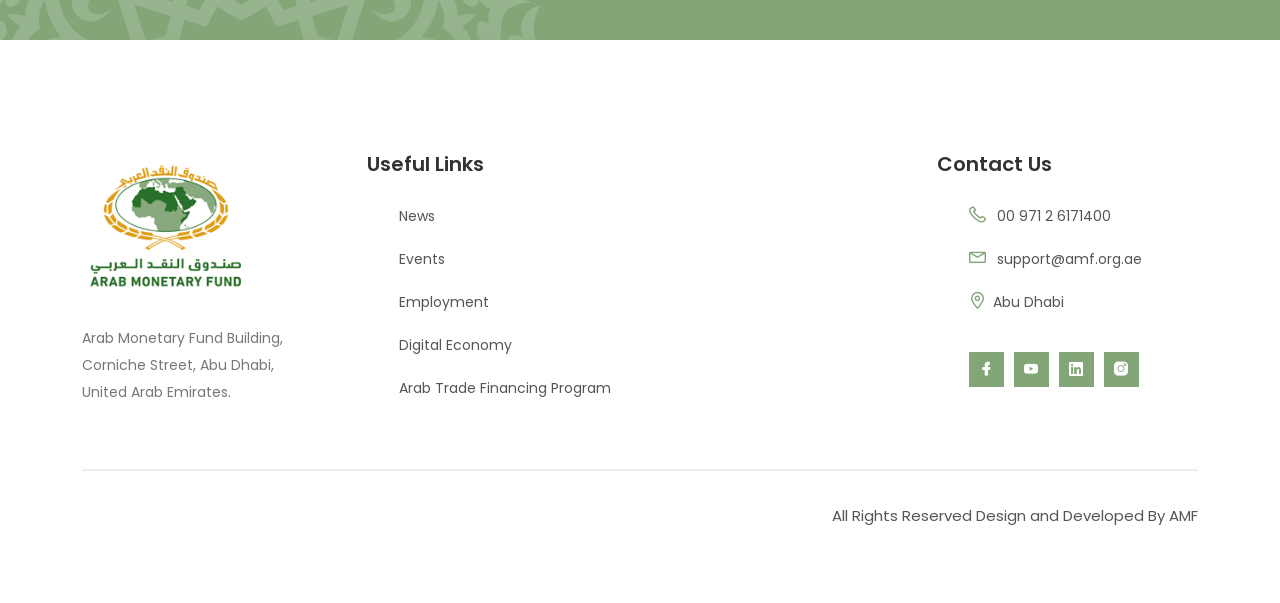Please provide a comprehensive answer to the question below using the information from the image: What is the copyright statement on the webpage?

I found the copyright statement by looking at the static text element located at the bottom of the page, which contains the copyright information. The statement is 'All Rights Reserved Design and Developed By AMF'.